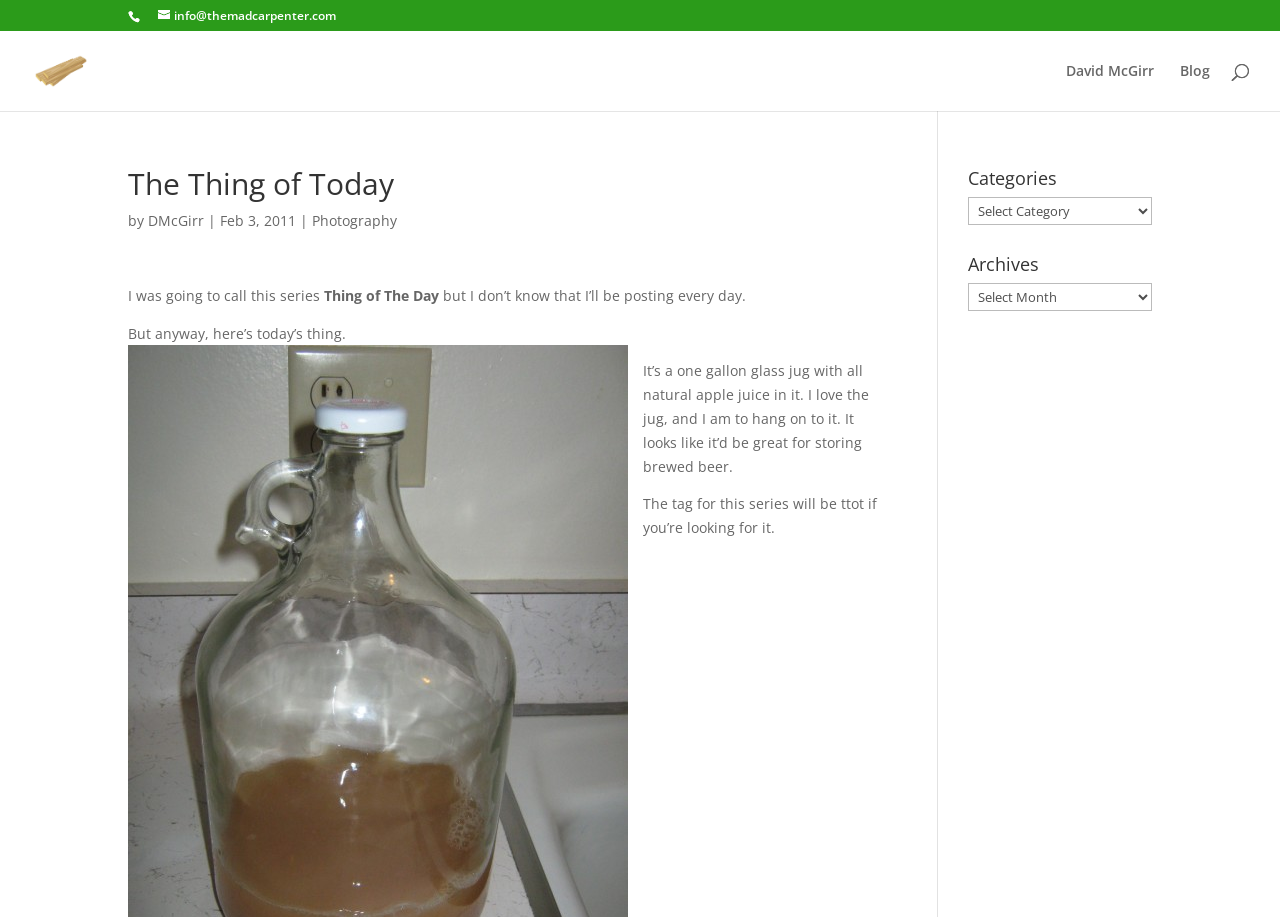What is the title of this blog post?
Look at the image and respond with a one-word or short phrase answer.

The Thing of Today